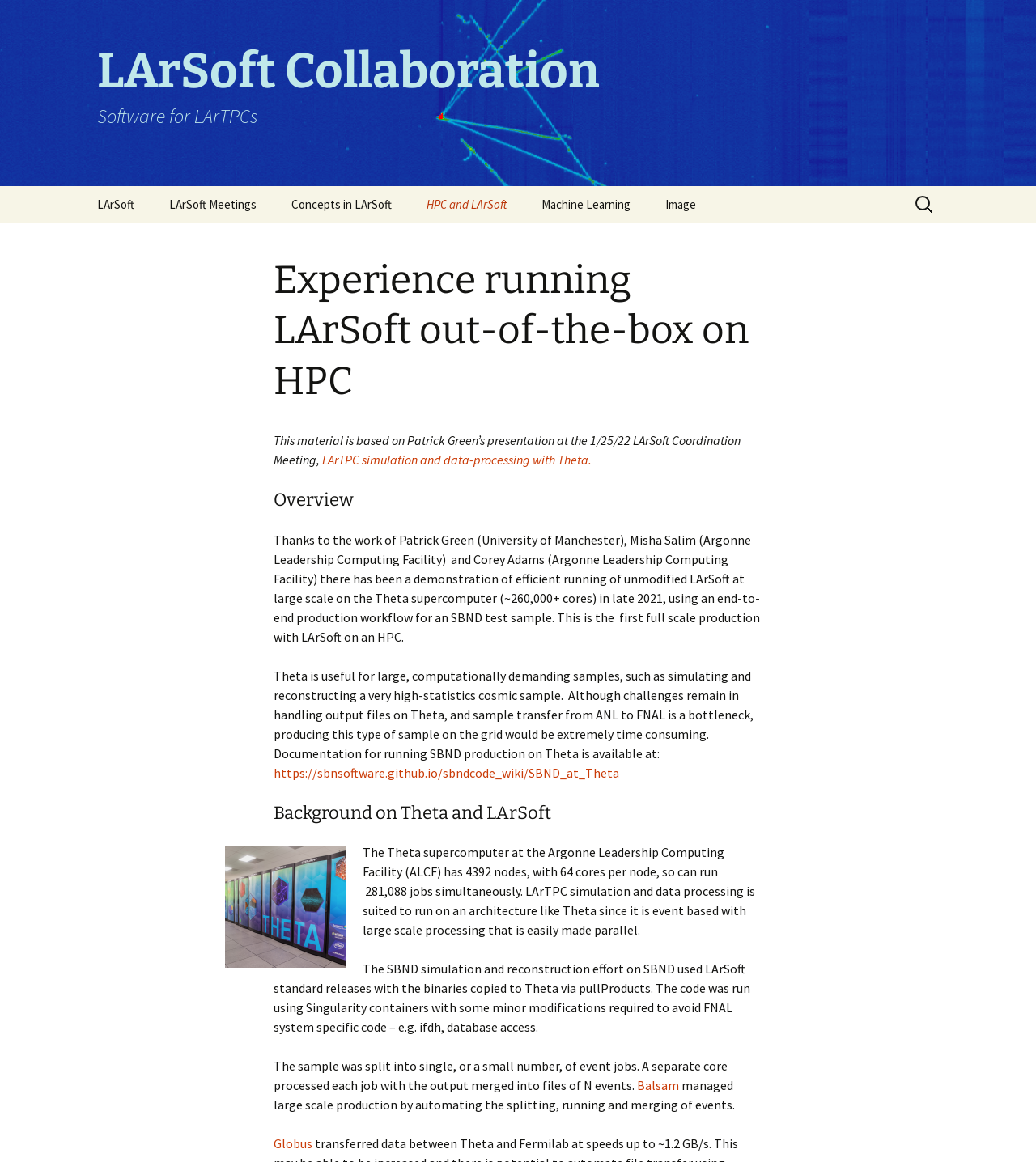From the screenshot, find the bounding box of the UI element matching this description: "About LArSoft". Supply the bounding box coordinates in the form [left, top, right, bottom], each a float between 0 and 1.

[0.234, 0.192, 0.391, 0.223]